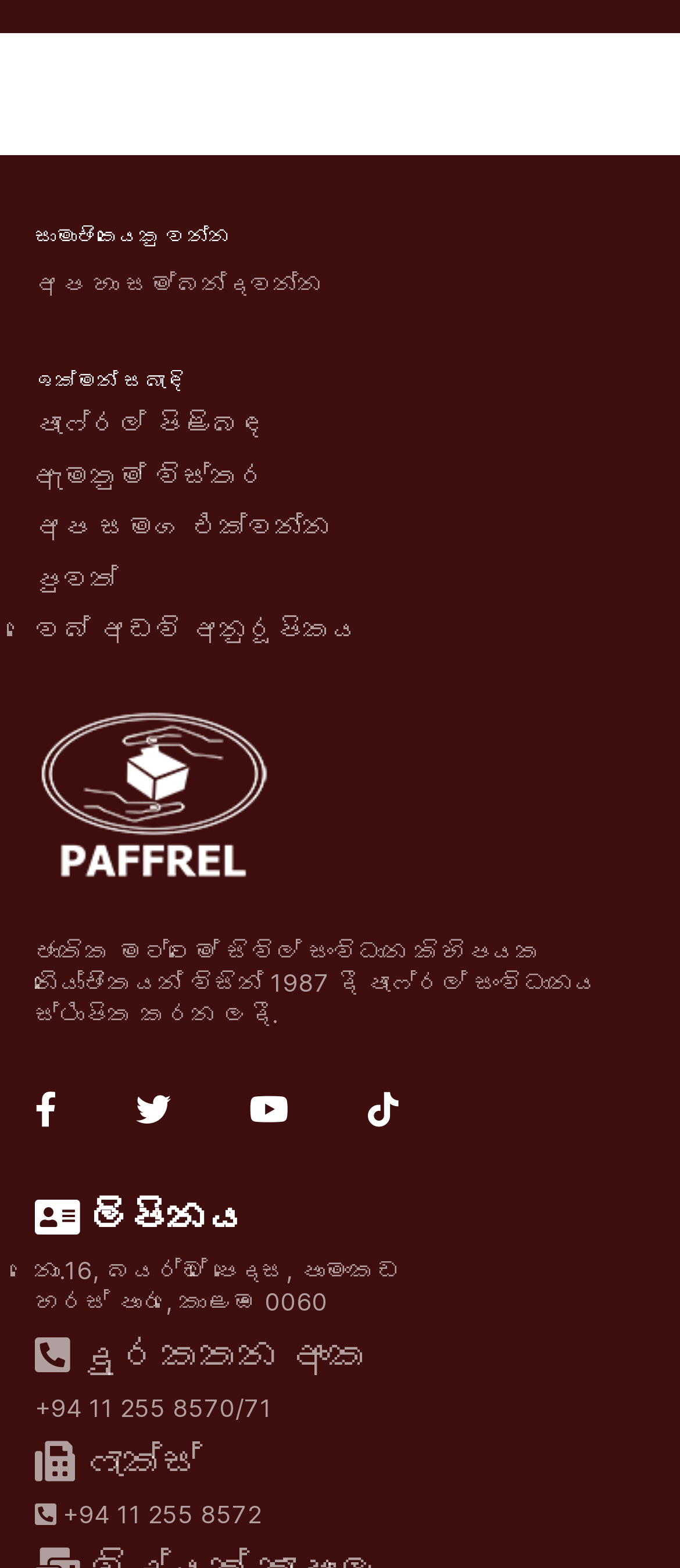Could you locate the bounding box coordinates for the section that should be clicked to accomplish this task: "Click on 'පැෆ්රල් පිළිබඳ'".

[0.051, 0.257, 0.949, 0.285]